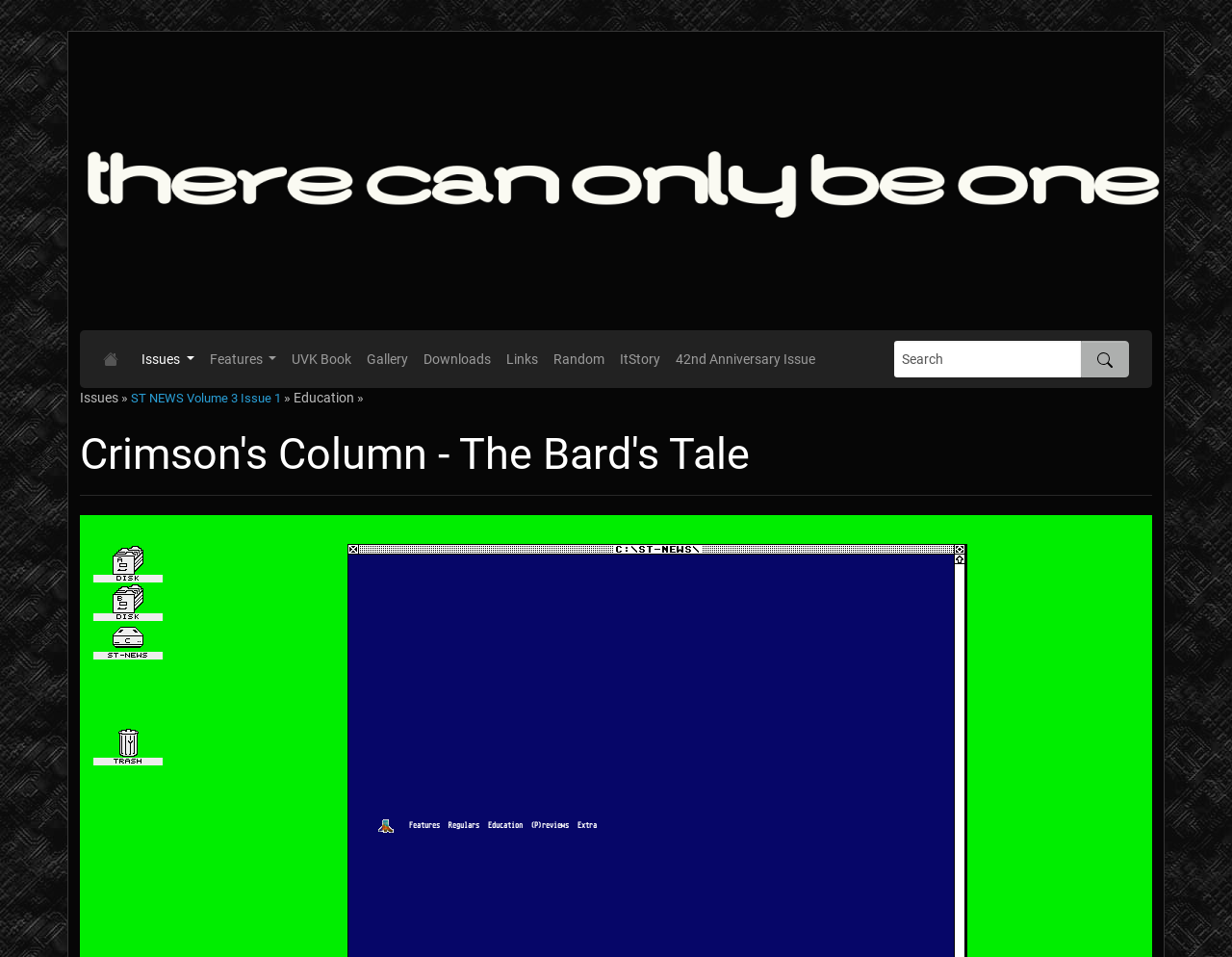Illustrate the webpage's structure and main components comprehensively.

The webpage is about ST NEWS, an Atari ST/TT/Falcon multimedia disk magazine. At the top, there is a link to "Skip to main content" followed by a horizontal navigation menu with links to "Issues", "Features", "UVK Book", "Gallery", "Downloads", "Links", "Random", "ItStory", and "42nd Anniversary Issue". 

Below the navigation menu, there is a search bar with a search box and a button. To the left of the search bar, there is a small image. 

The main content area is divided into two sections. On the left, there are links to various issues of the magazine, including "ST NEWS Volume 3 Issue 1", with a brief description of the issue. On the right, there is a heading "Crimson's Column - The Bard's Tale" followed by a series of links to different sections of the magazine, including "Features", "Regulars", "Education", "(P)reviews", and "Extra". 

Below these links, there are several blocks of text, each with a brief article or introduction. The articles appear to be about fantasy and adventure games, with titles like "Hunters, Wizards, Rogues, Monks and Paladins" and "Tales of the Unknown". The text is formatted with multiple lines of whitespace between each block, making it easy to read.